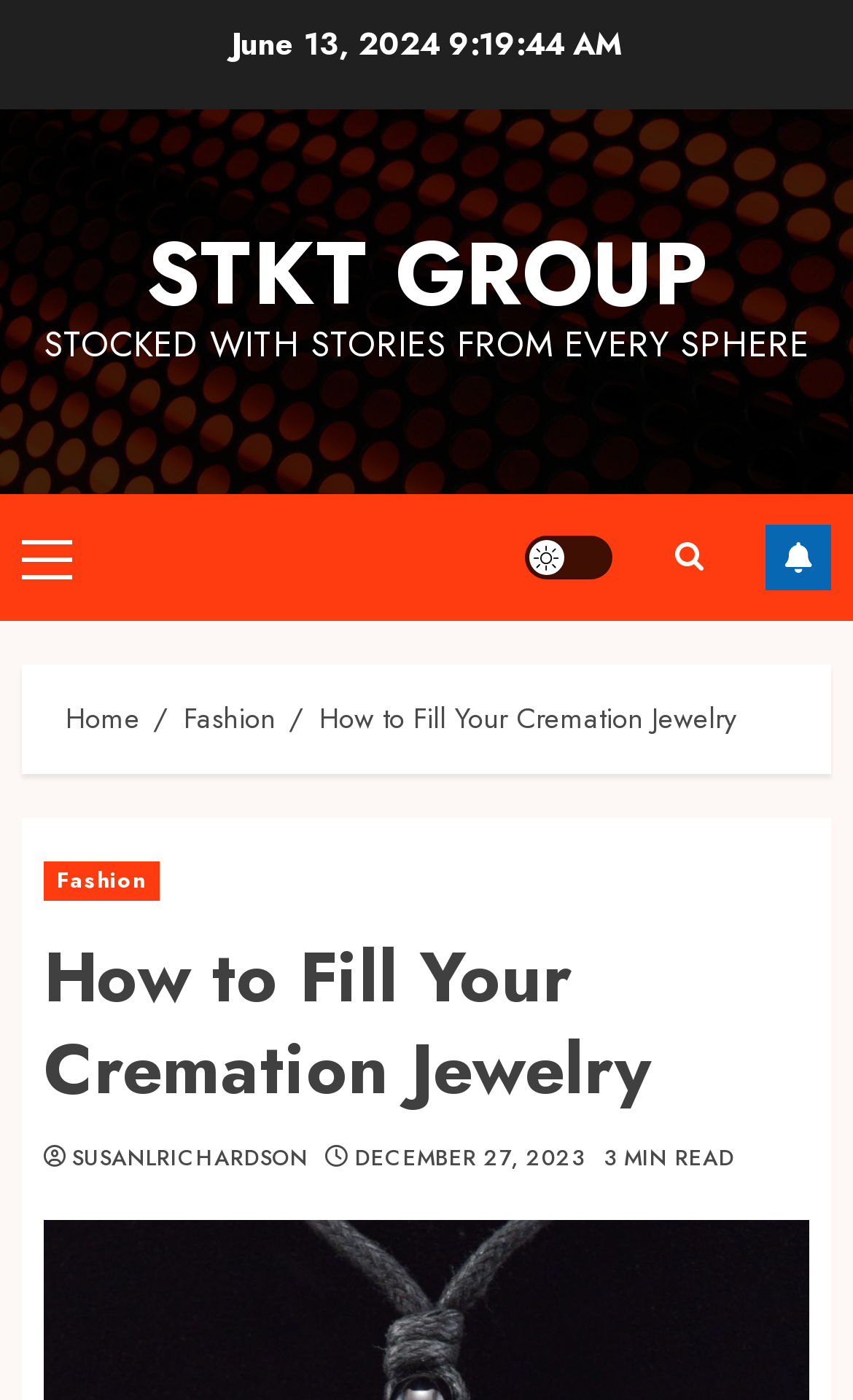Please find the bounding box coordinates of the clickable region needed to complete the following instruction: "Go to the Home page". The bounding box coordinates must consist of four float numbers between 0 and 1, i.e., [left, top, right, bottom].

[0.077, 0.498, 0.164, 0.529]